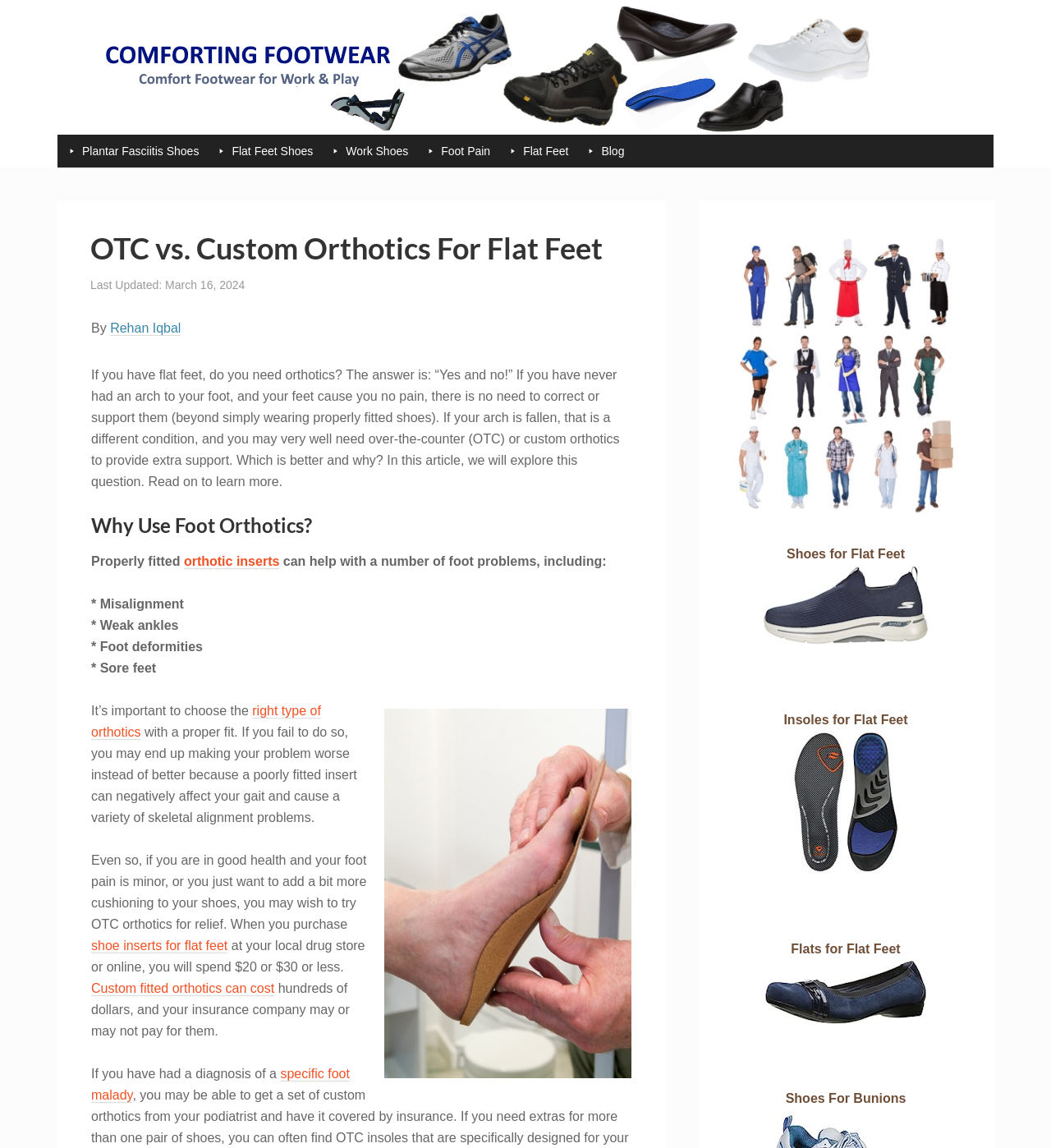Please find and report the bounding box coordinates of the element to click in order to perform the following action: "Explore the benefits of orthotic inserts". The coordinates should be expressed as four float numbers between 0 and 1, in the format [left, top, right, bottom].

[0.175, 0.483, 0.266, 0.495]